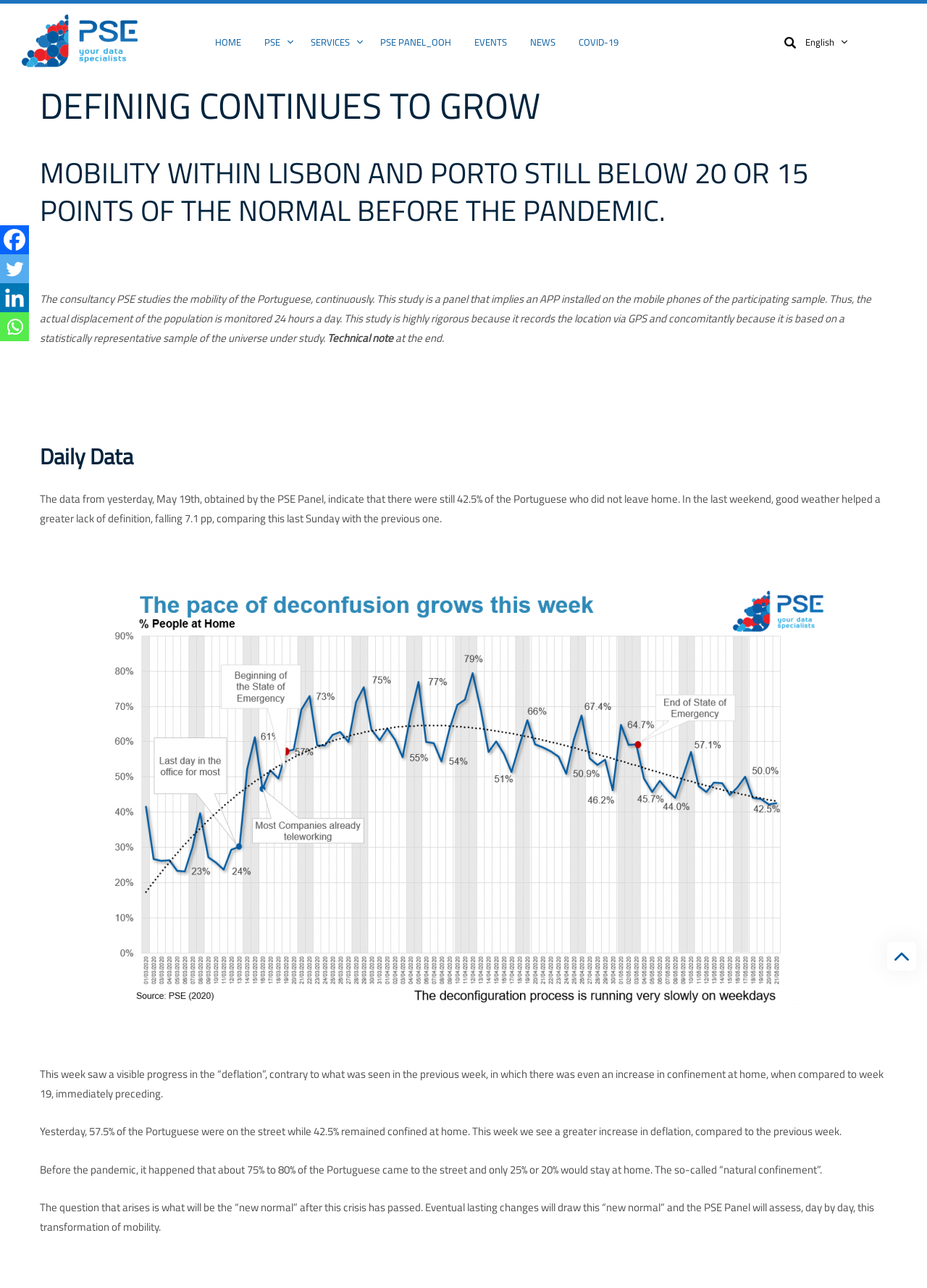Please identify the bounding box coordinates of the element's region that I should click in order to complete the following instruction: "Click Facebook". The bounding box coordinates consist of four float numbers between 0 and 1, i.e., [left, top, right, bottom].

[0.0, 0.175, 0.031, 0.197]